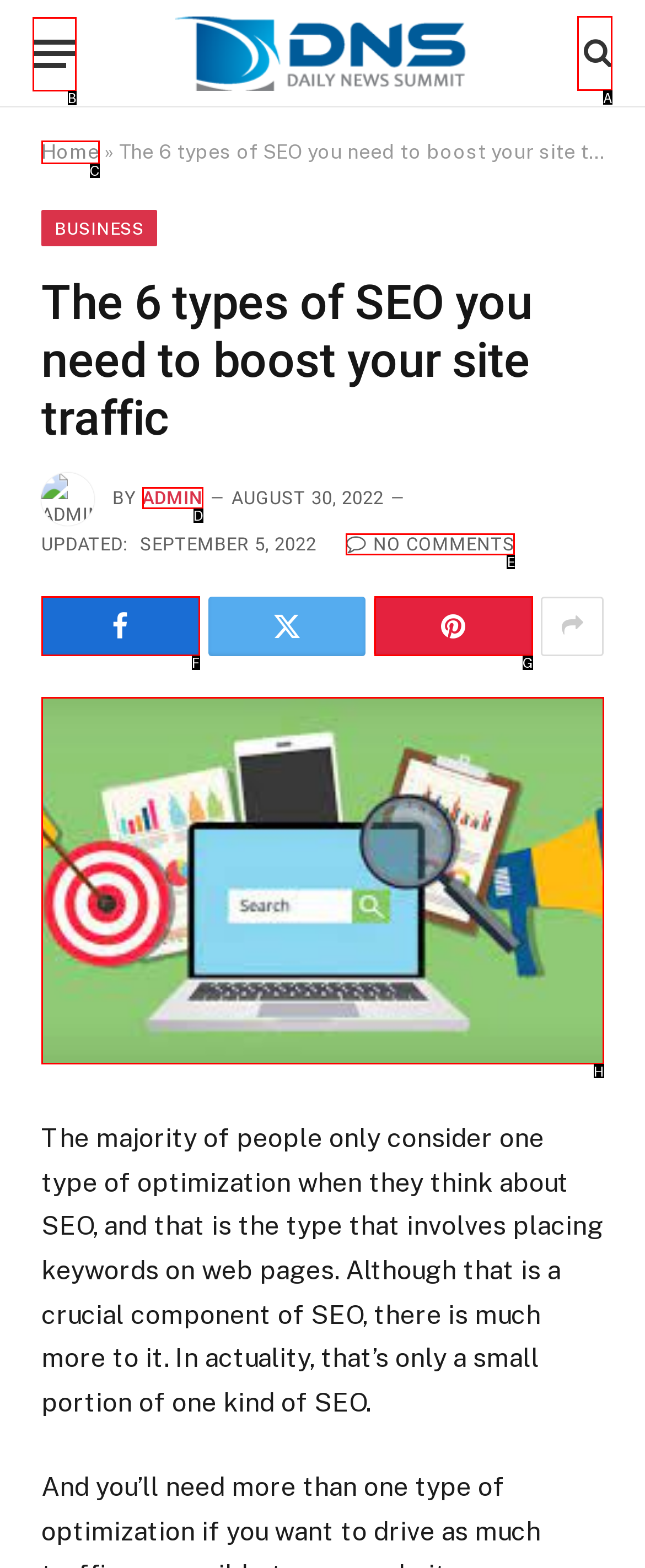Tell me which one HTML element I should click to complete the following task: Click the menu button
Answer with the option's letter from the given choices directly.

B